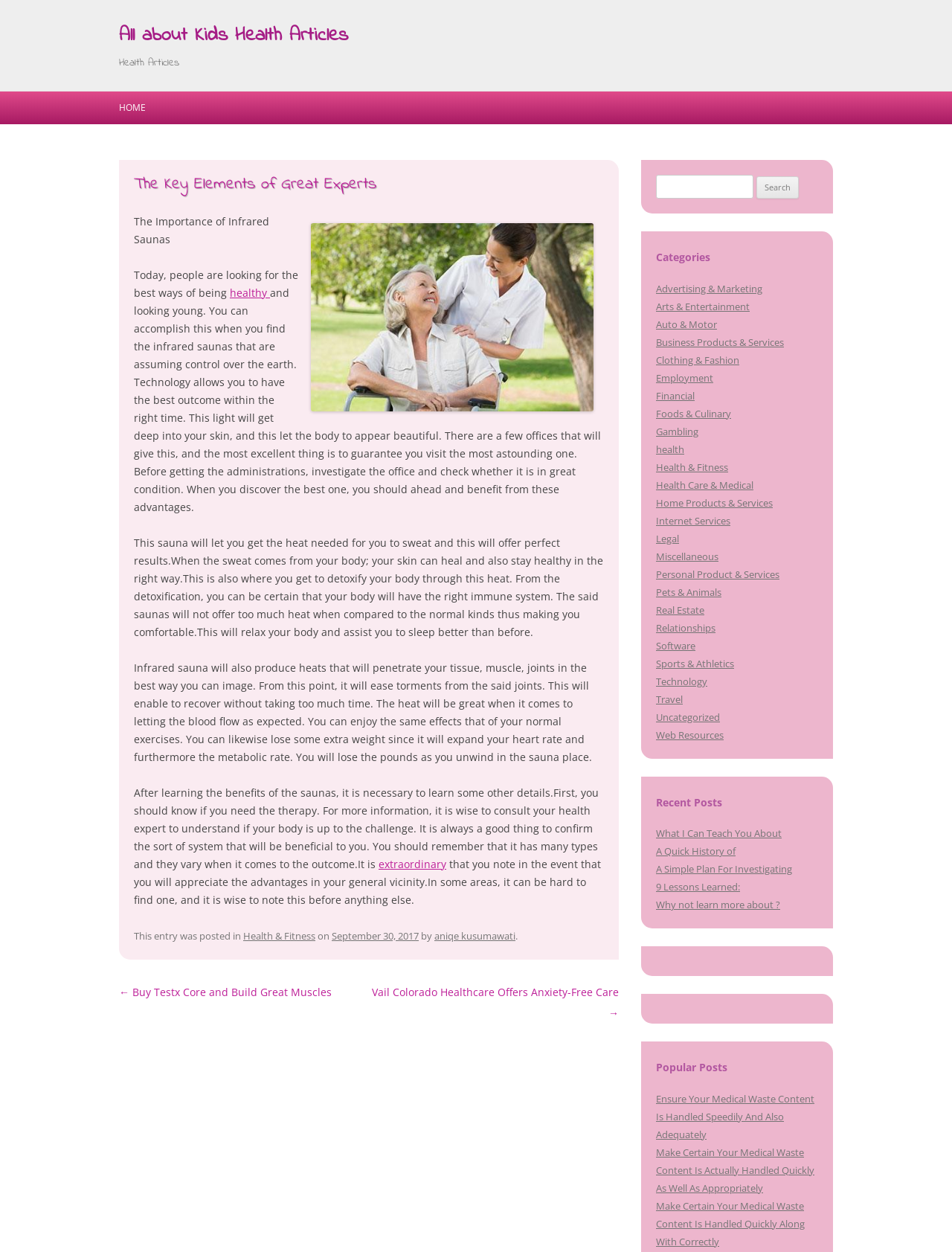Please find the bounding box coordinates in the format (top-left x, top-left y, bottom-right x, bottom-right y) for the given element description. Ensure the coordinates are floating point numbers between 0 and 1. Description: Business Products & Services

[0.689, 0.268, 0.823, 0.278]